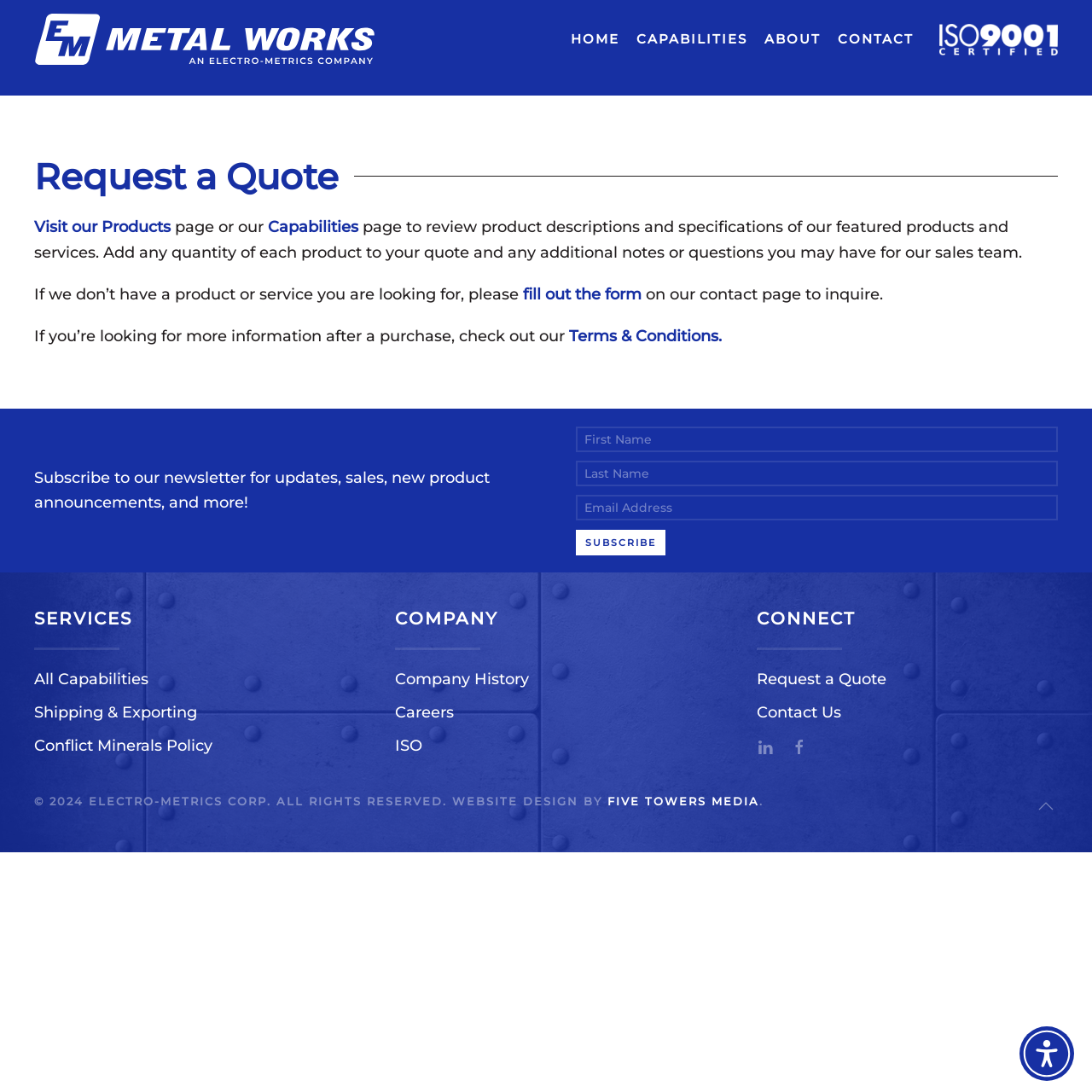Identify the bounding box coordinates of the section to be clicked to complete the task described by the following instruction: "Back to top". The coordinates should be four float numbers between 0 and 1, formatted as [left, top, right, bottom].

[0.947, 0.73, 0.969, 0.746]